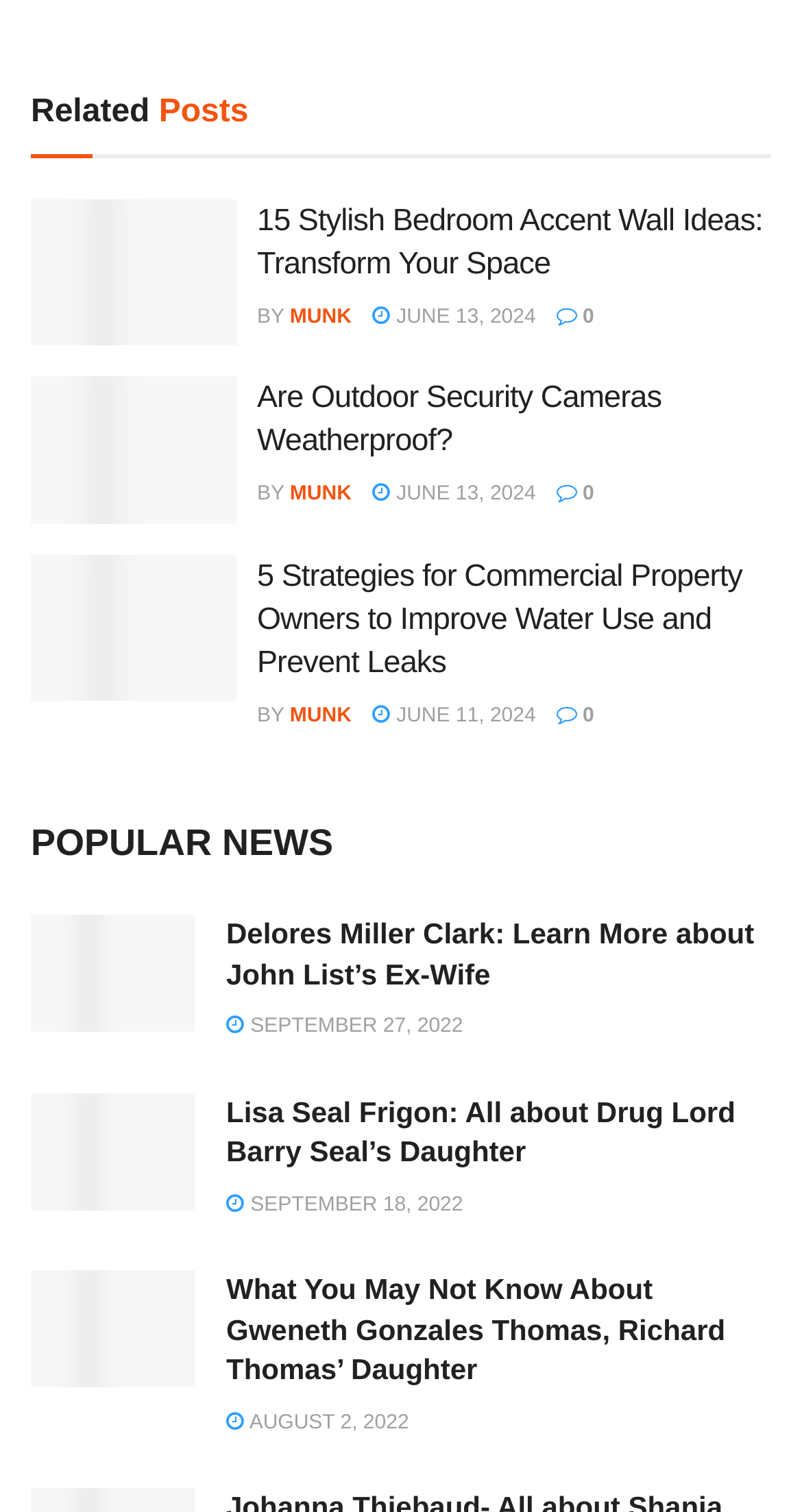Specify the bounding box coordinates of the element's region that should be clicked to achieve the following instruction: "Follow Greenly on Facebook". The bounding box coordinates consist of four float numbers between 0 and 1, in the format [left, top, right, bottom].

None